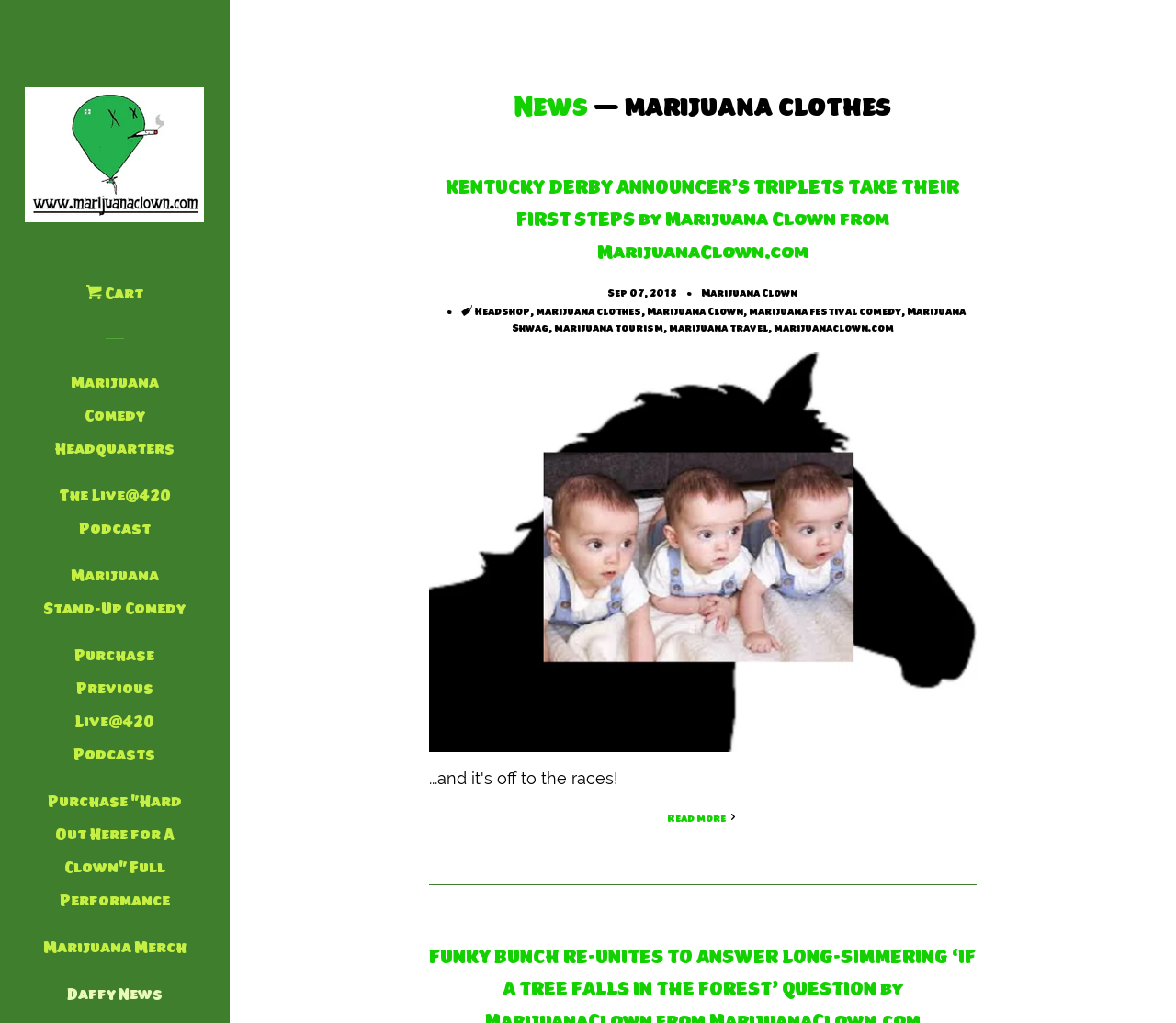Use the information in the screenshot to answer the question comprehensively: What is the category of the news article?

The category of the news article can be found in the link 'marijuana clothes' which is located below the heading of the news article. It is also one of the tags associated with the article.